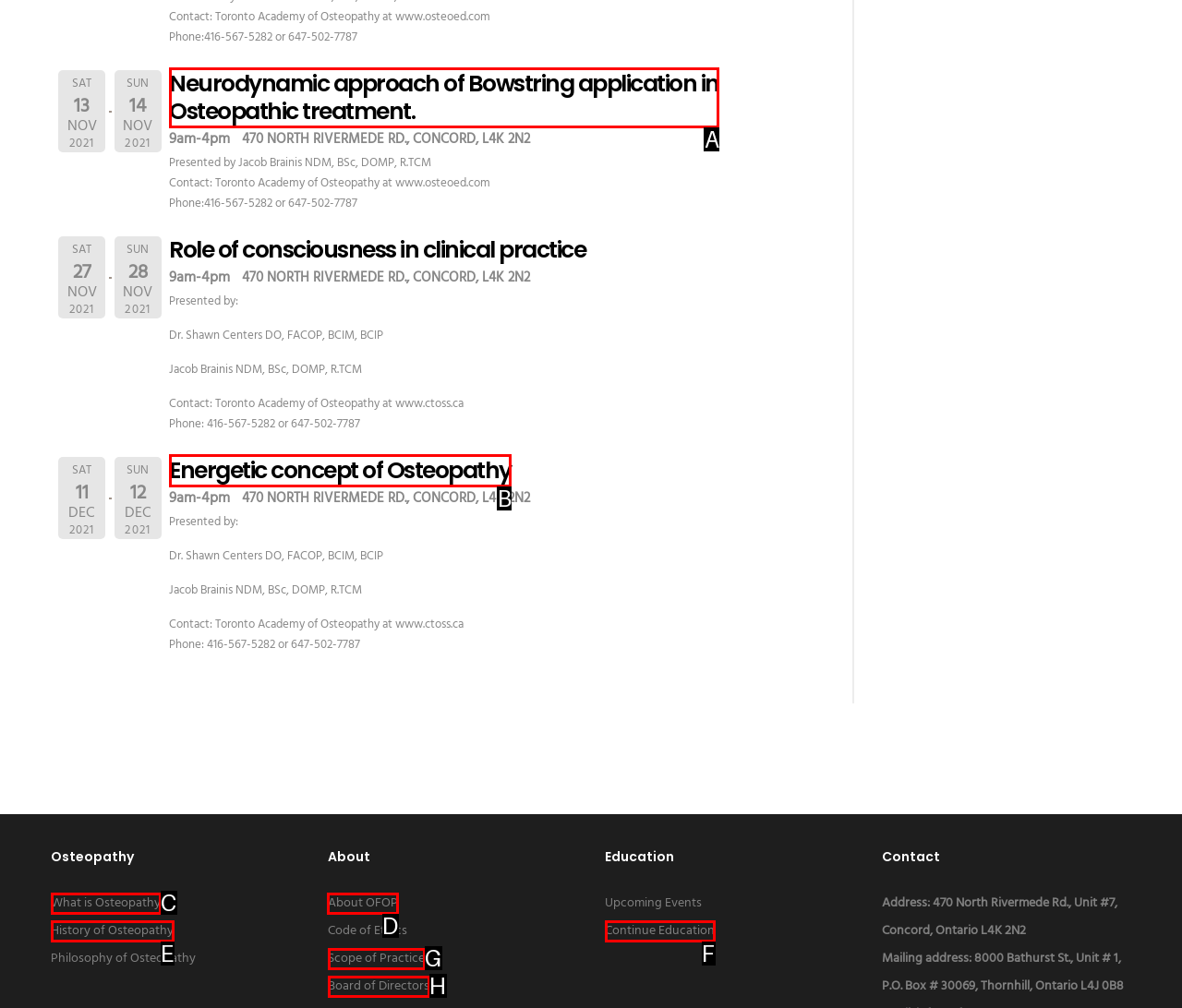Identify the correct UI element to click on to achieve the following task: go to IRAF Respond with the corresponding letter from the given choices.

None